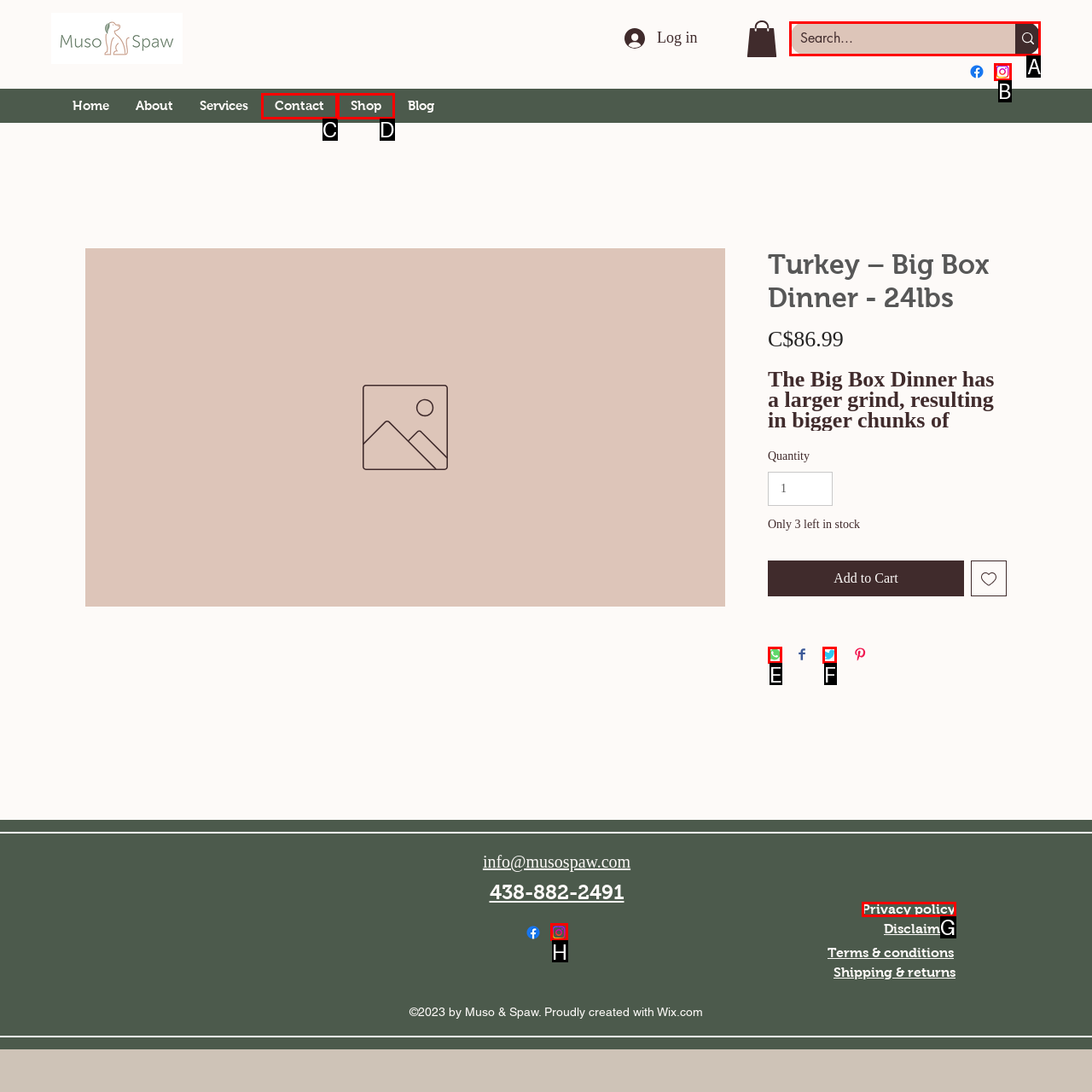Select the appropriate HTML element that needs to be clicked to execute the following task: Search for products. Respond with the letter of the option.

A